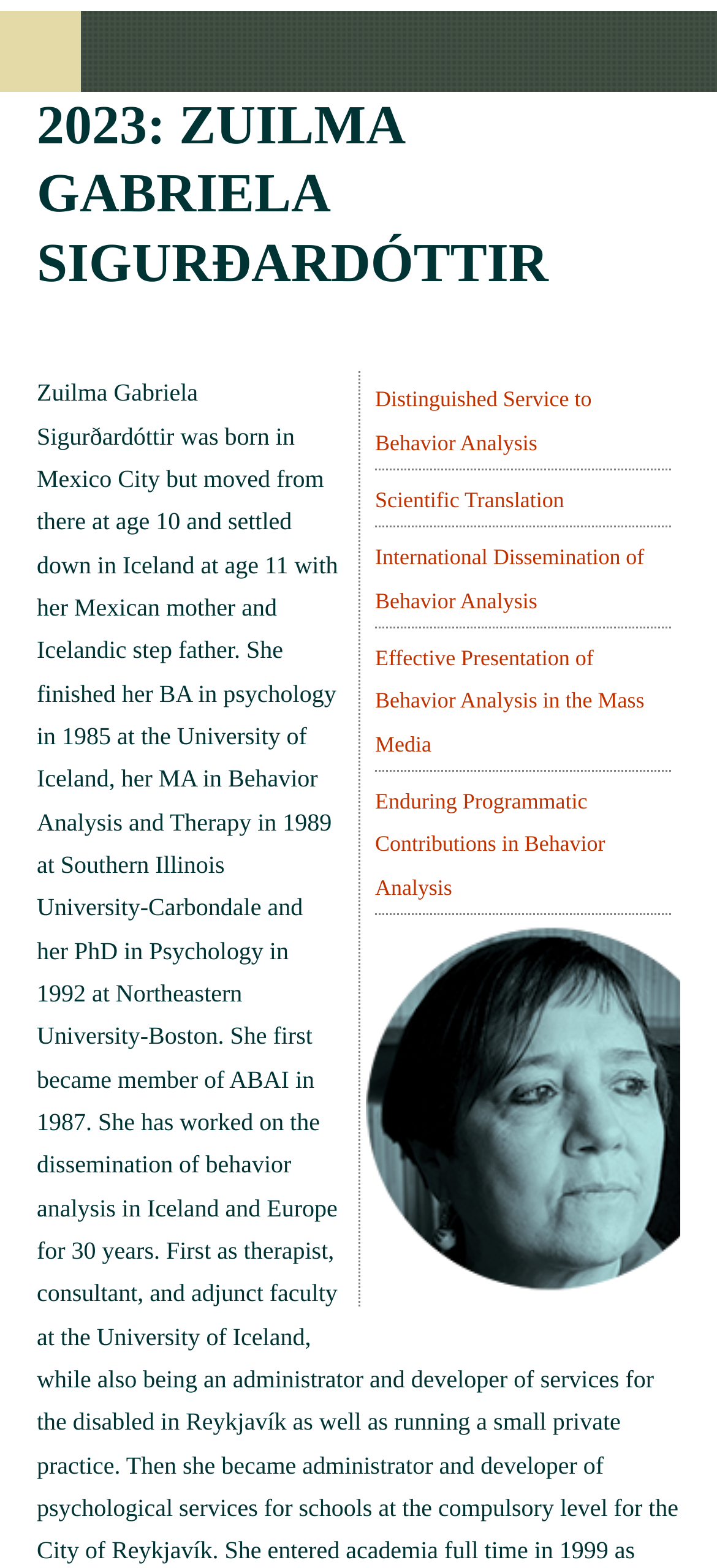From the webpage screenshot, predict the bounding box of the UI element that matches this description: "Scientific Translation".

[0.523, 0.309, 0.787, 0.326]